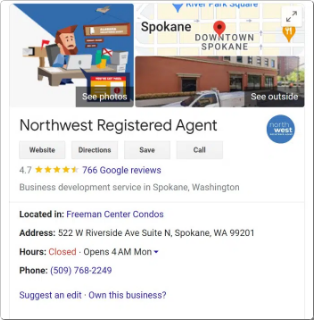Based on the image, provide a detailed response to the question:
What time does Northwest Registered Agent open on Mondays?

According to the Google Business Profile, the business is currently closed, but the hours resume at 4 AM on Mondays, indicating the opening time for the business on Mondays.